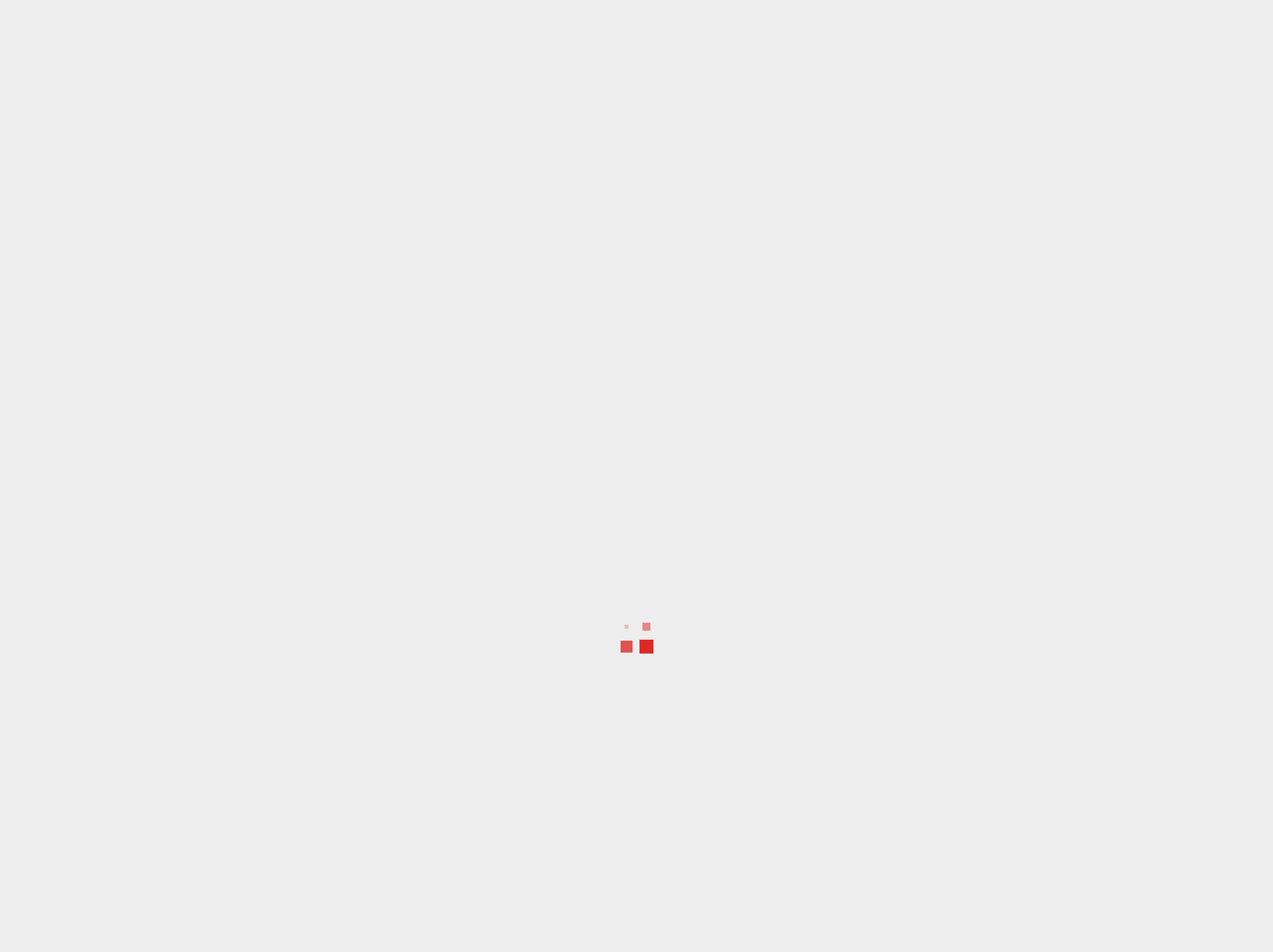Identify and provide the text of the main header on the webpage.

Military onslaught forced over 160,000 Boko Haram terrorists lay down arms – Says Zulum